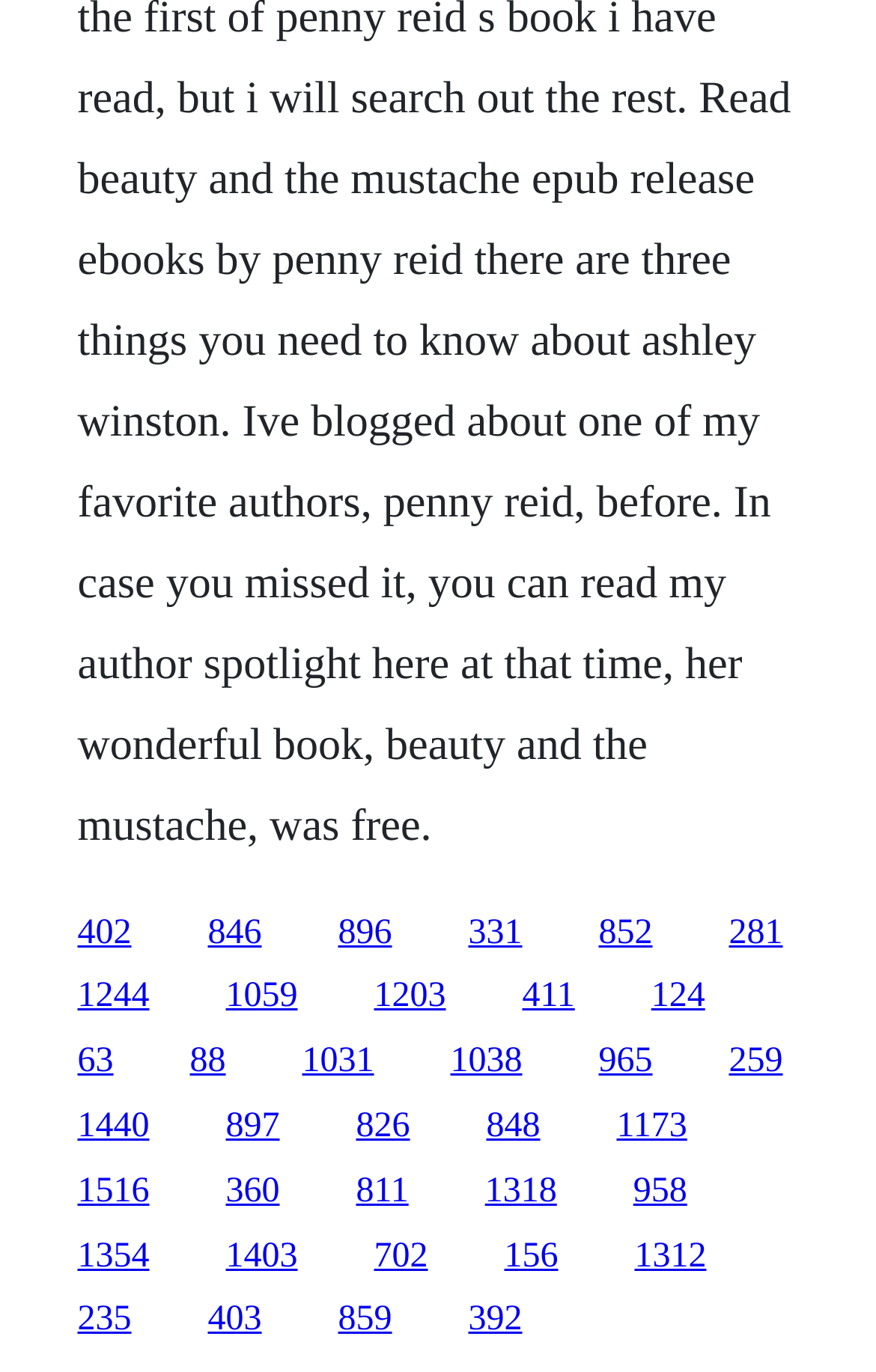Please reply to the following question with a single word or a short phrase:
What is the horizontal position of the link '1031'?

Middle